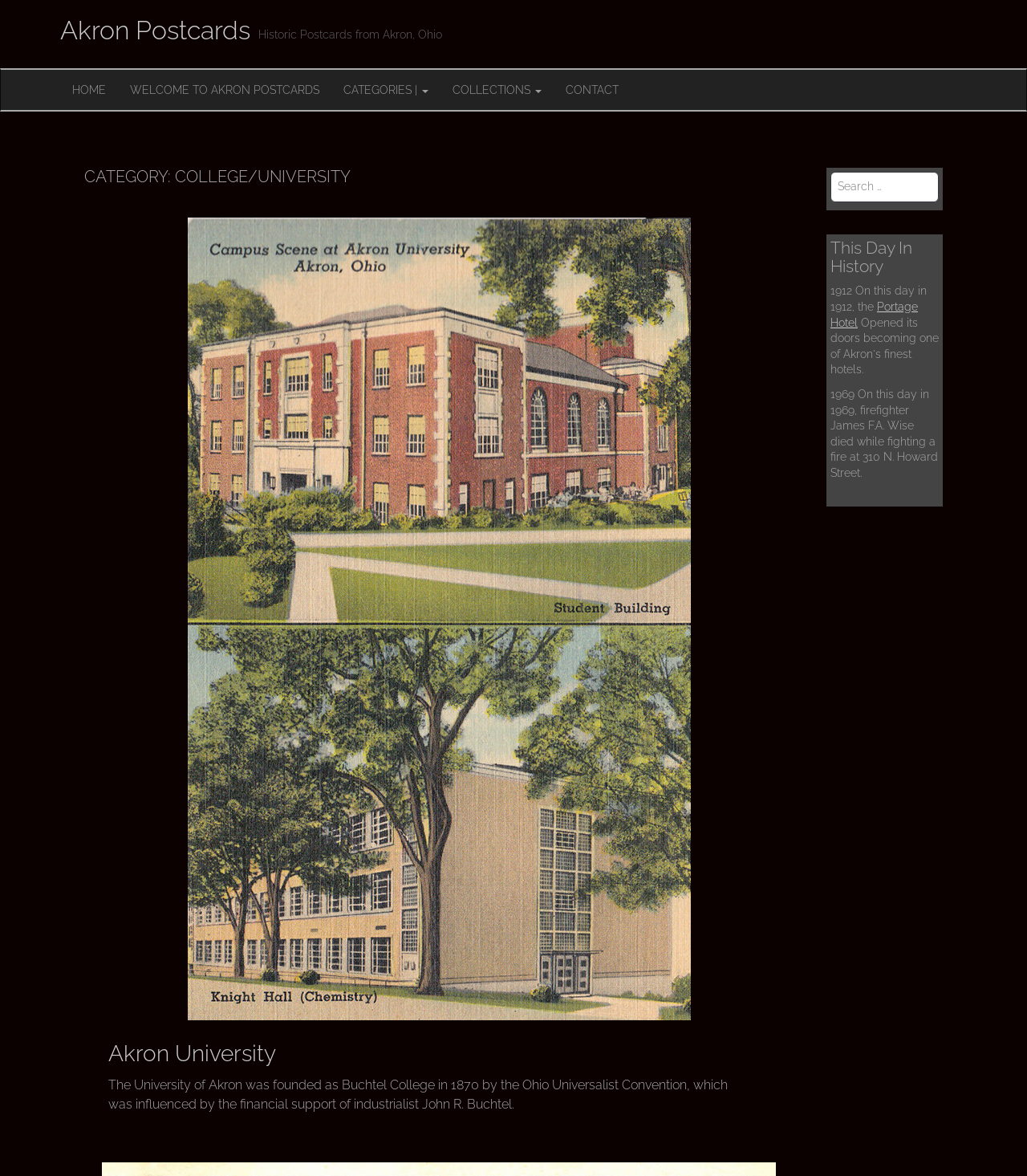Determine the coordinates of the bounding box that should be clicked to complete the instruction: "Search for postcards". The coordinates should be represented by four float numbers between 0 and 1: [left, top, right, bottom].

[0.809, 0.146, 0.914, 0.172]